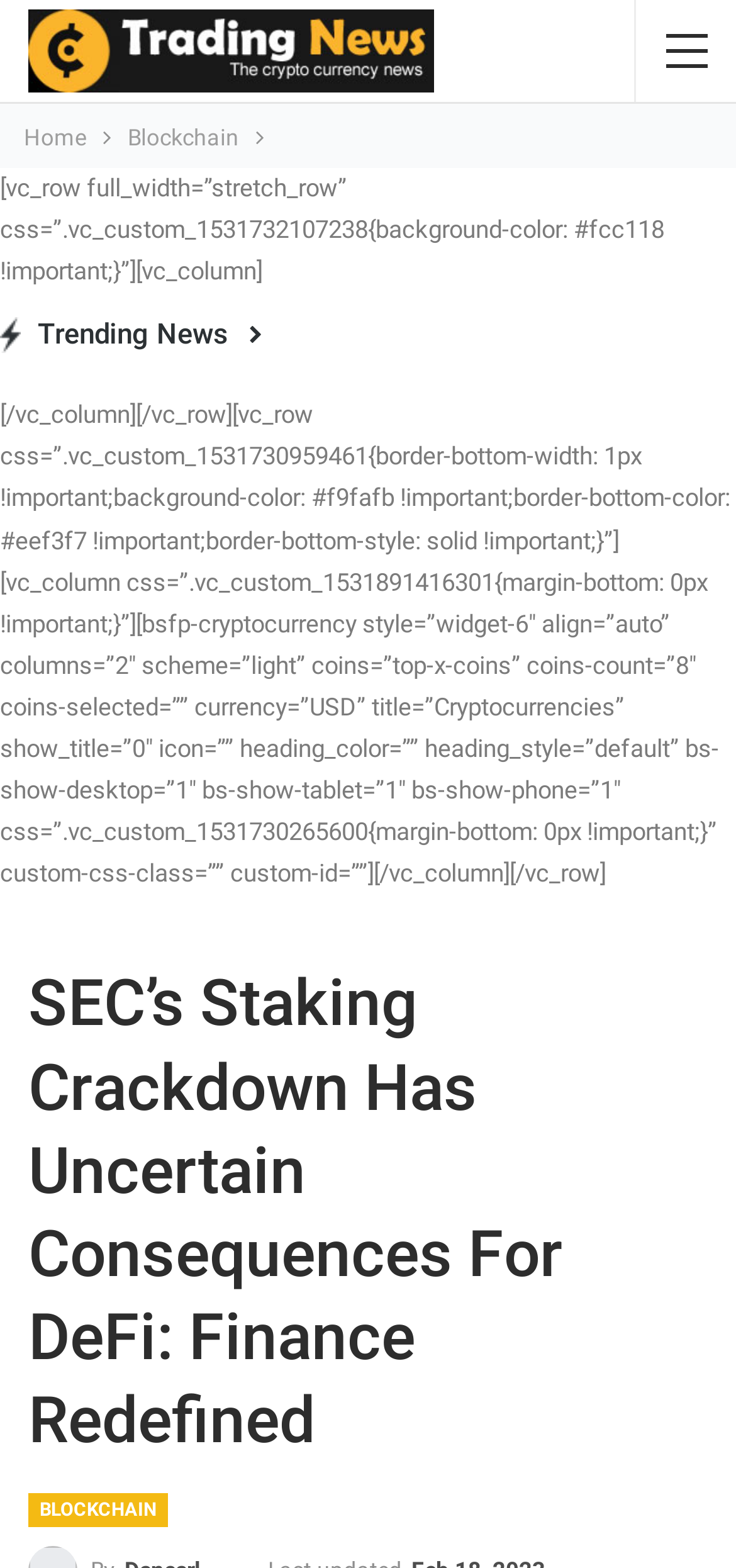Please give a short response to the question using one word or a phrase:
How many columns are used to display the cryptocurrencies?

2